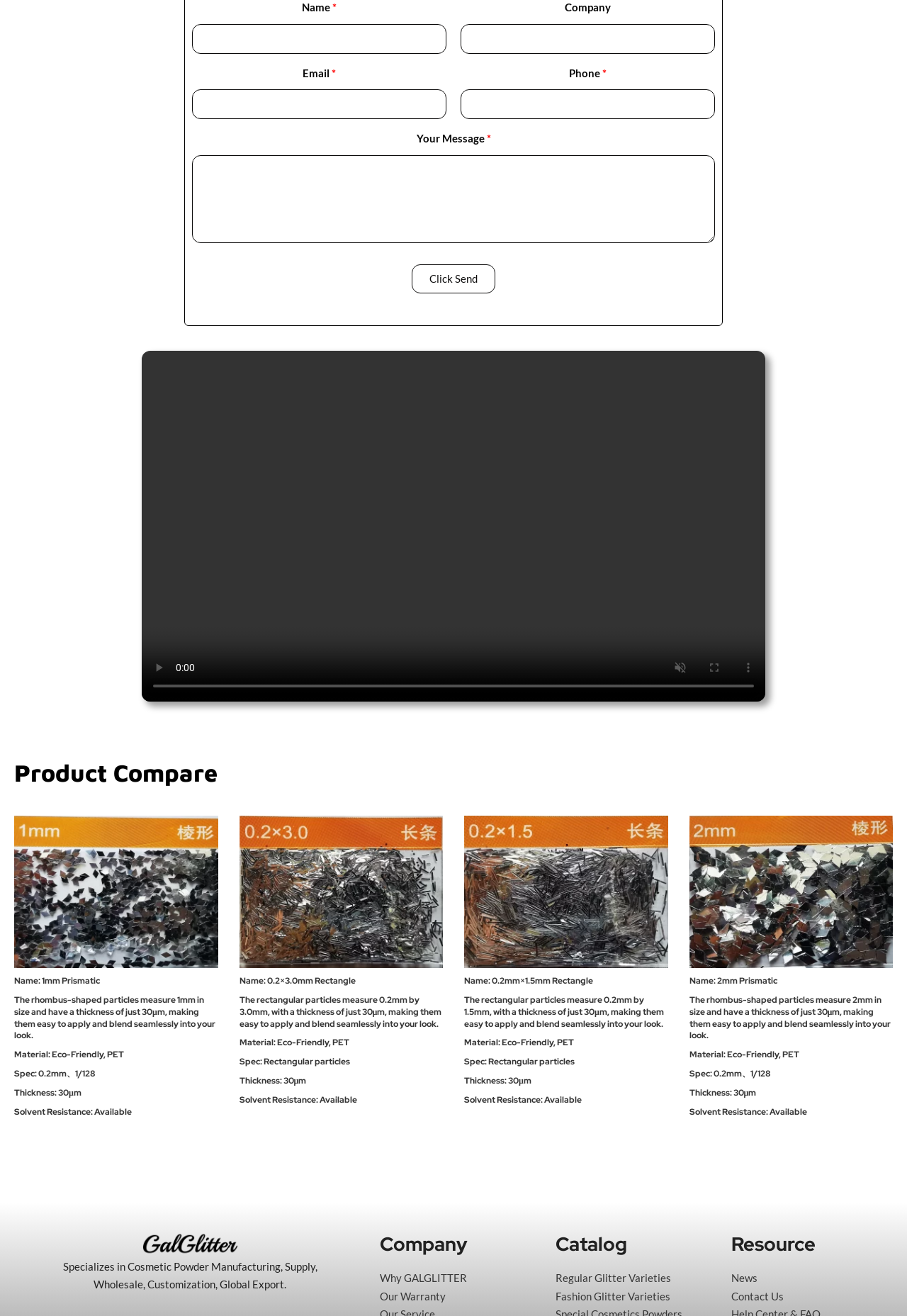Using the description "2mm Prismatic", locate and provide the bounding box of the UI element.

[0.79, 0.741, 0.857, 0.75]